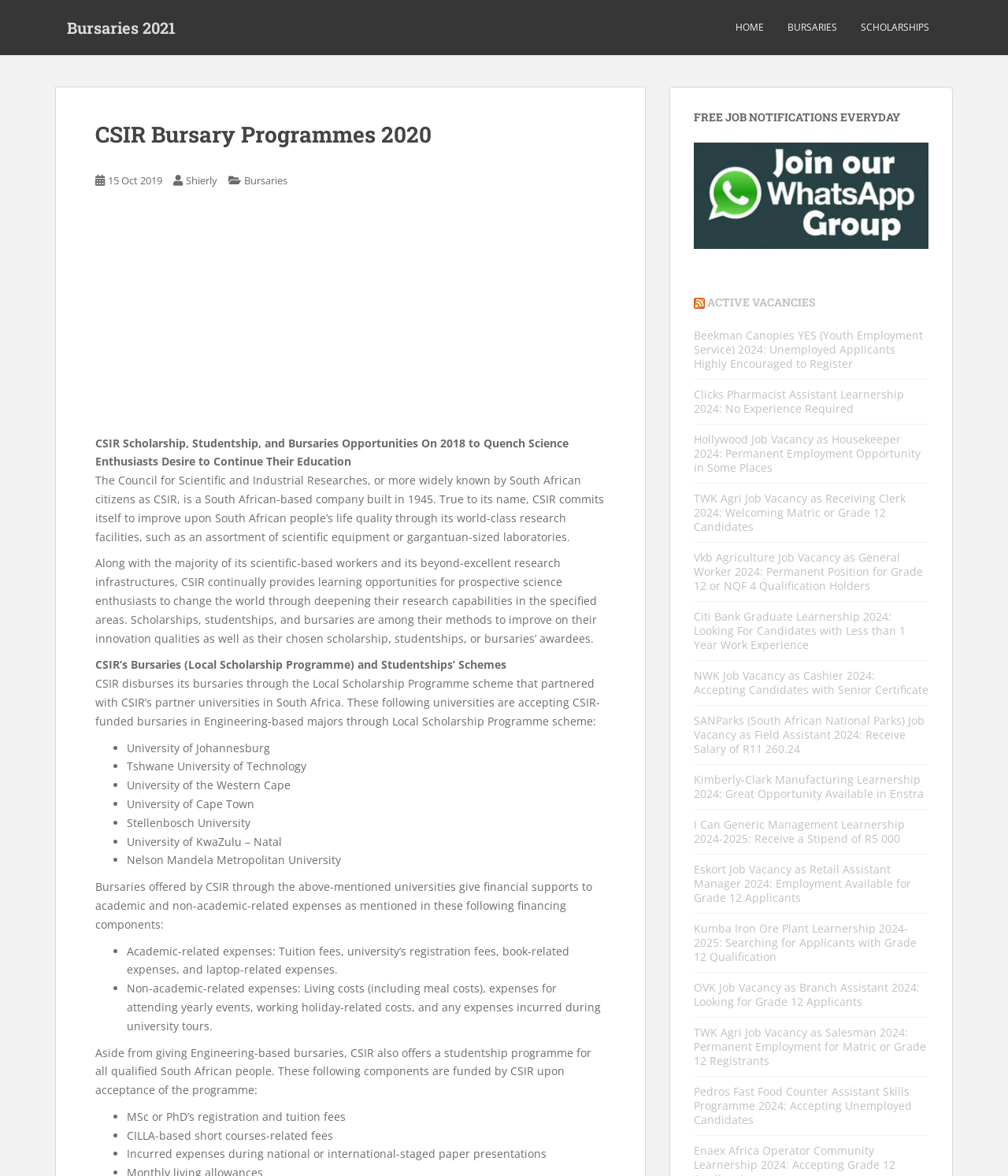Provide an in-depth caption for the contents of the webpage.

The webpage is about the CSIR Bursary Programmes 2020, with a focus on providing learning opportunities for prospective science enthusiasts. At the top of the page, there are four links: "Bursaries 2021", "HOME", "BURSARIES", and "SCHOLARSHIPS". Below these links, there is a header section with the title "CSIR Bursary Programmes 2020" and a link to "15 Oct 2019" with the author's name "Shierly". 

To the right of the header section, there is an advertisement iframe. The main content of the page is divided into several sections. The first section describes the CSIR and its commitment to improving the quality of life for South African people through its research facilities. The second section explains how CSIR provides learning opportunities for prospective science enthusiasts through scholarships, studentships, and bursaries.

The third section focuses on CSIR's Bursaries (Local Scholarship Programme) and Studentships' Schemes, which are offered in partnership with several universities in South Africa, including the University of Johannesburg, Tshwane University of Technology, University of the Western Cape, University of Cape Town, Stellenbosch University, and University of KwaZulu – Natal. 

The fourth section explains the financial support provided by CSIR through its bursaries, which covers academic and non-academic-related expenses. The fifth section describes the studentship programme offered by CSIR, which funds MSc or PhD registration and tuition fees, CILLA-based short courses-related fees, and incurred expenses during national or international-staged paper presentations.

On the right side of the page, there are several links to job notifications, including "FREE JOB NOTIFICATIONS EVERYDAY", "RSS ACTIVE VACANCIES", and various job vacancy links, such as Beekman Canopies YES, Clicks Pharmacist Assistant Learnership, Hollywood Job Vacancy as Housekeeper, and others.